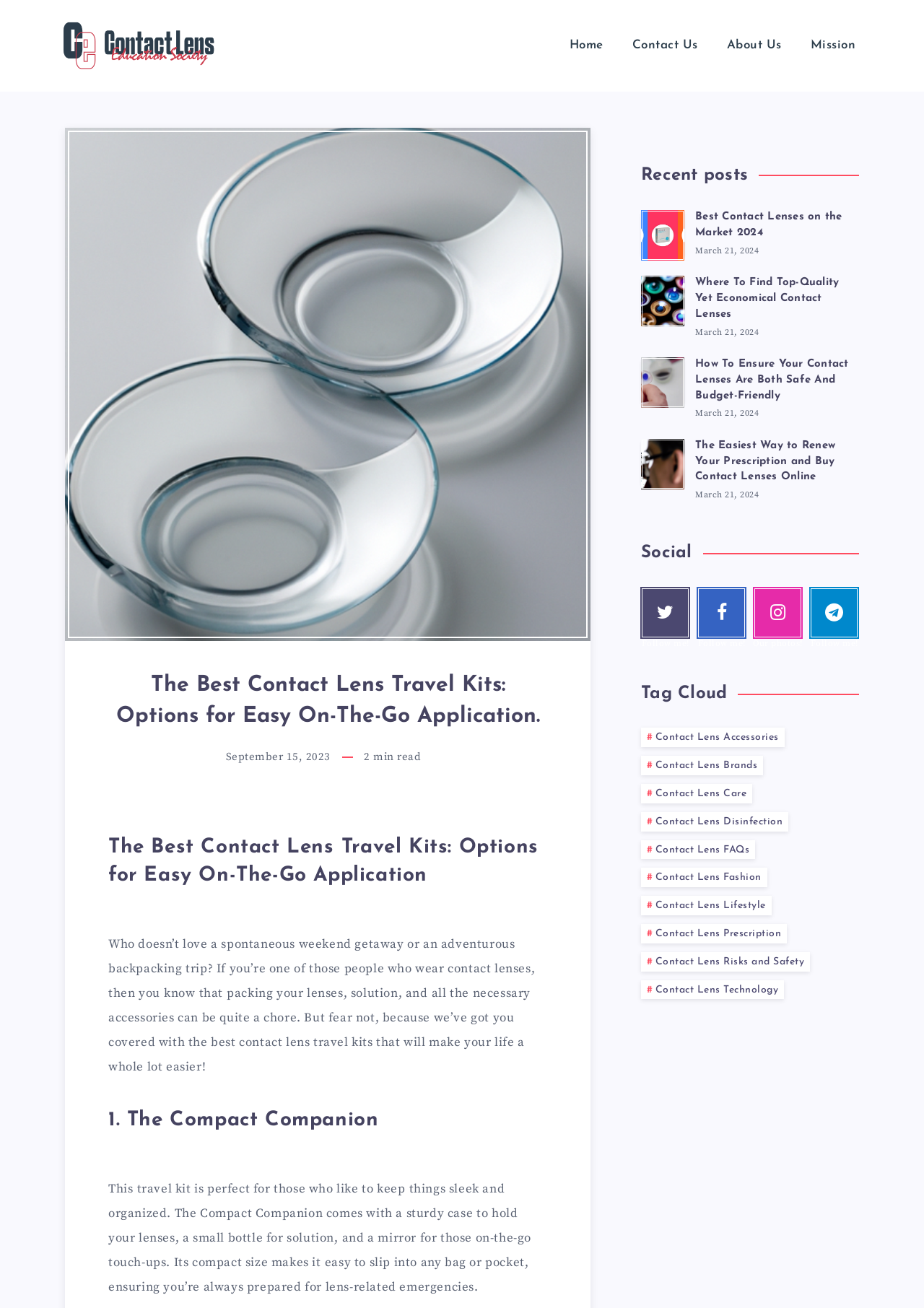Provide the bounding box coordinates for the UI element that is described by this text: "Contact Us". The coordinates should be in the form of four float numbers between 0 and 1: [left, top, right, bottom].

[0.668, 0.022, 0.771, 0.048]